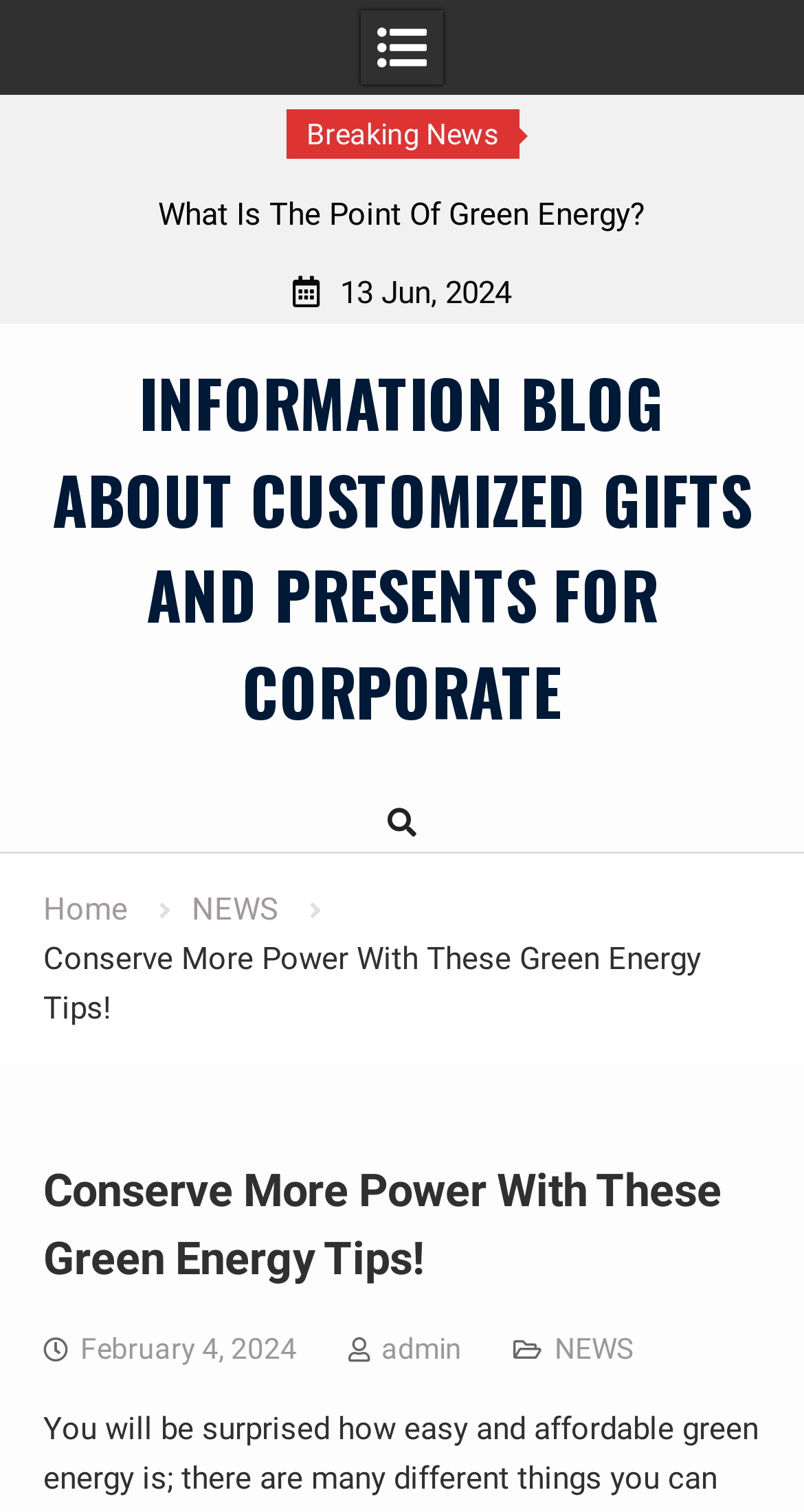Please identify the coordinates of the bounding box for the clickable region that will accomplish this instruction: "read Breaking News".

[0.381, 0.078, 0.619, 0.1]